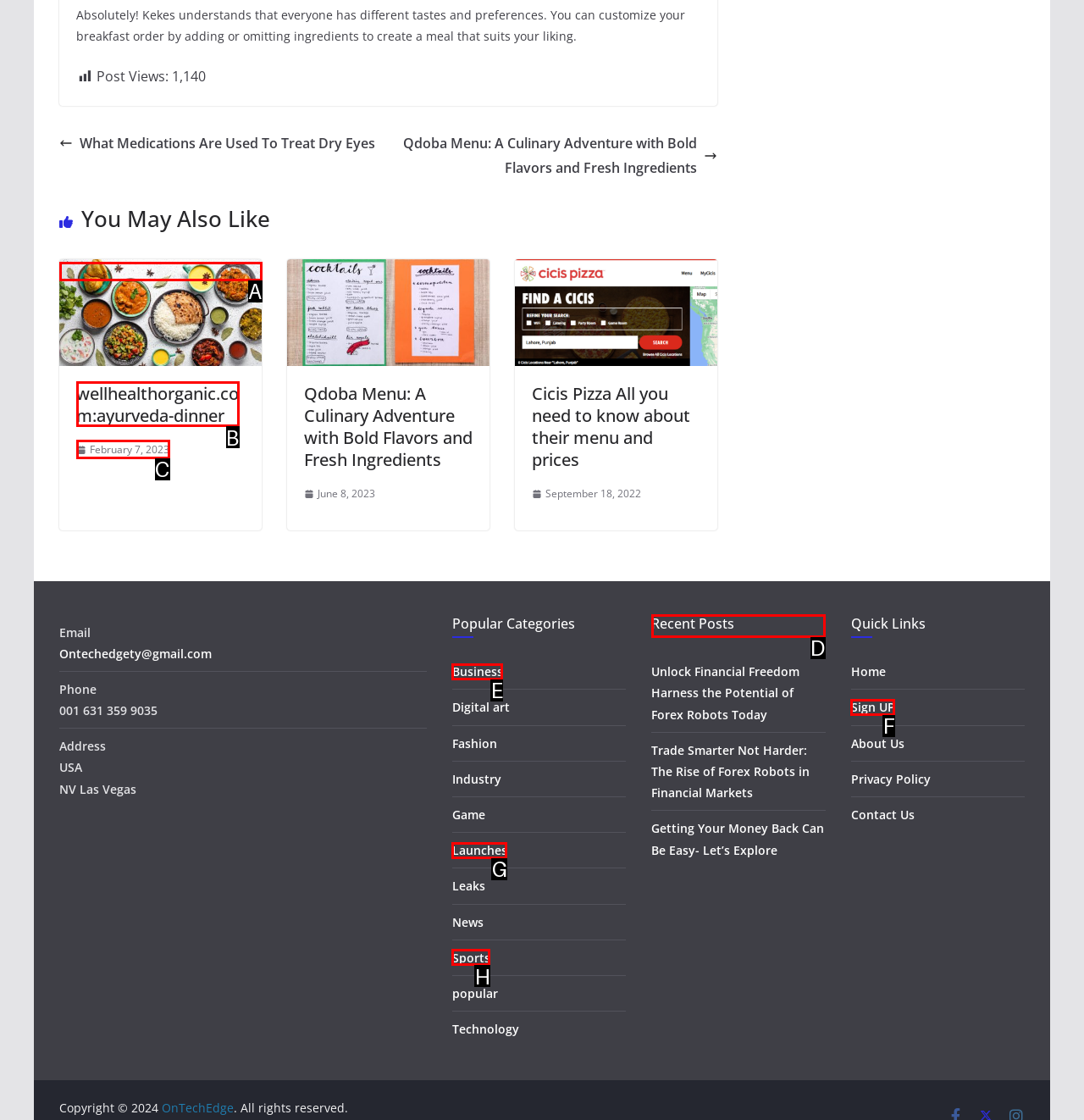Identify the letter of the UI element you need to select to accomplish the task: Explore 'Recent Posts'.
Respond with the option's letter from the given choices directly.

D